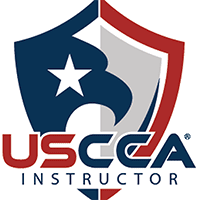Please give a succinct answer to the question in one word or phrase:
What is the purpose of the USCCA Instructor program?

Firearms training and education